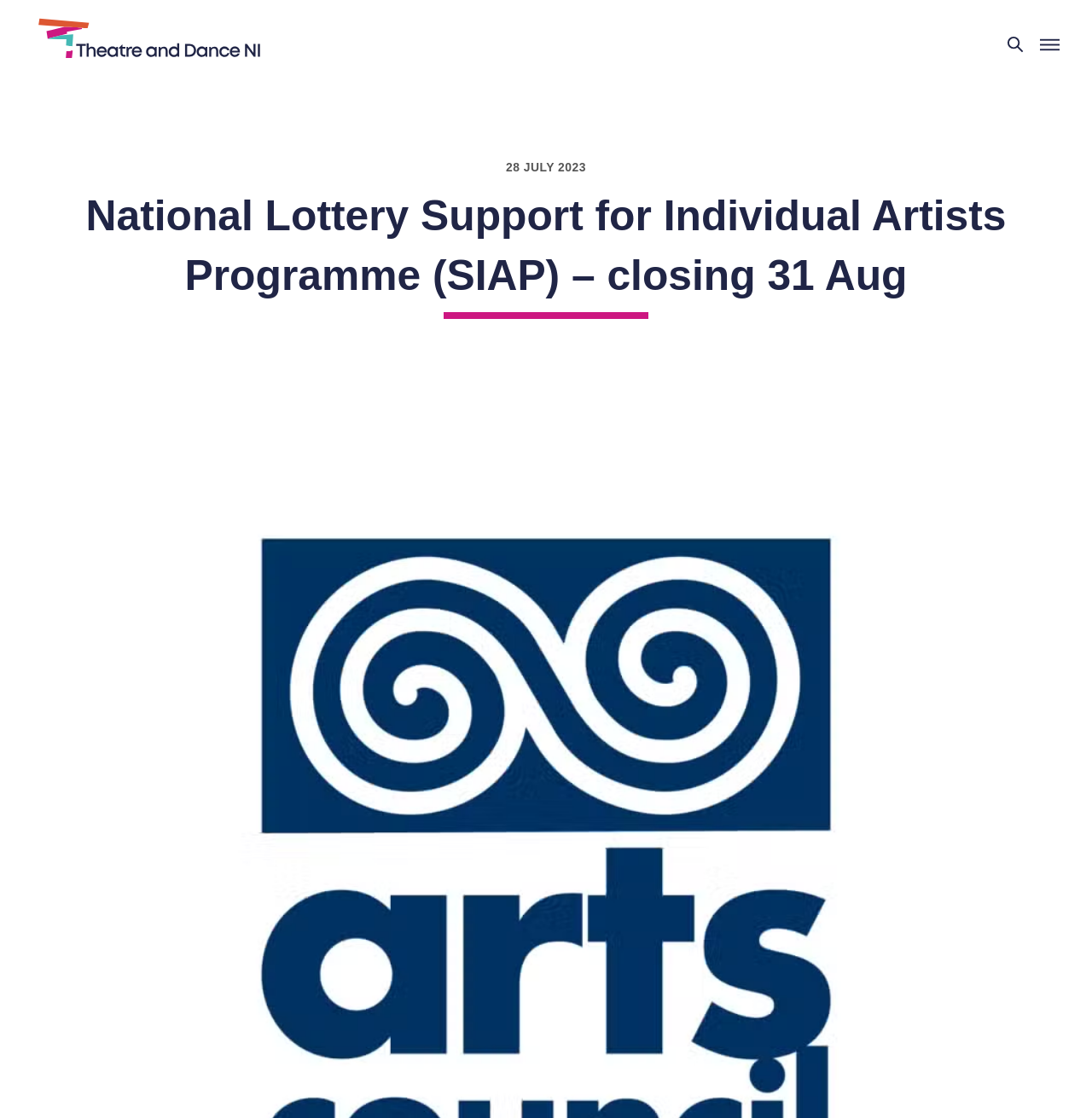What is the name of the organization?
Please describe in detail the information shown in the image to answer the question.

I found the name of the organization by looking at the link 'Theatre and Dance NI' which is likely to be the name of the organization hosting the Support for Individual Artists Programme.